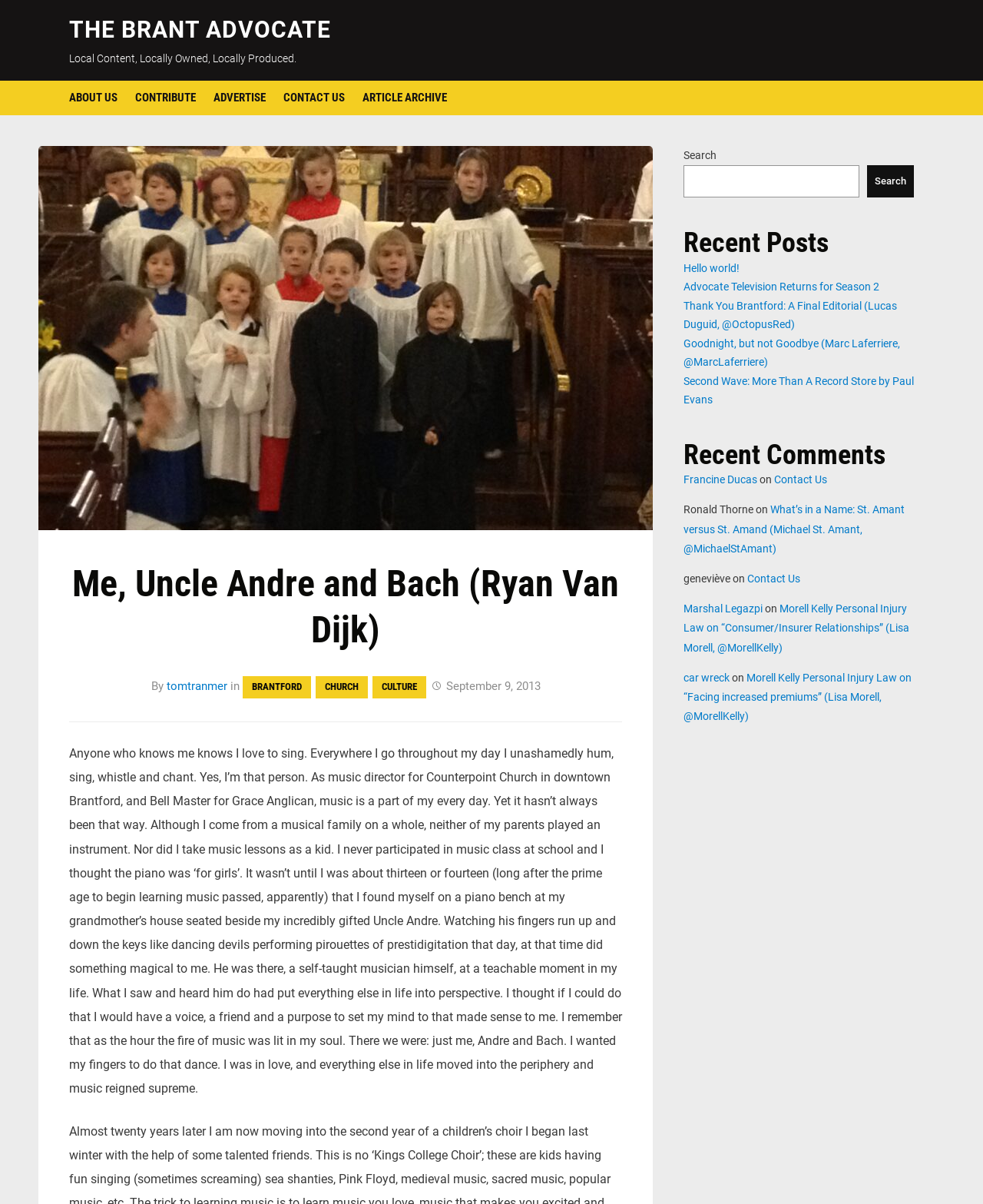Answer the question below using just one word or a short phrase: 
What is the name of the person who taught the author music?

Uncle Andre